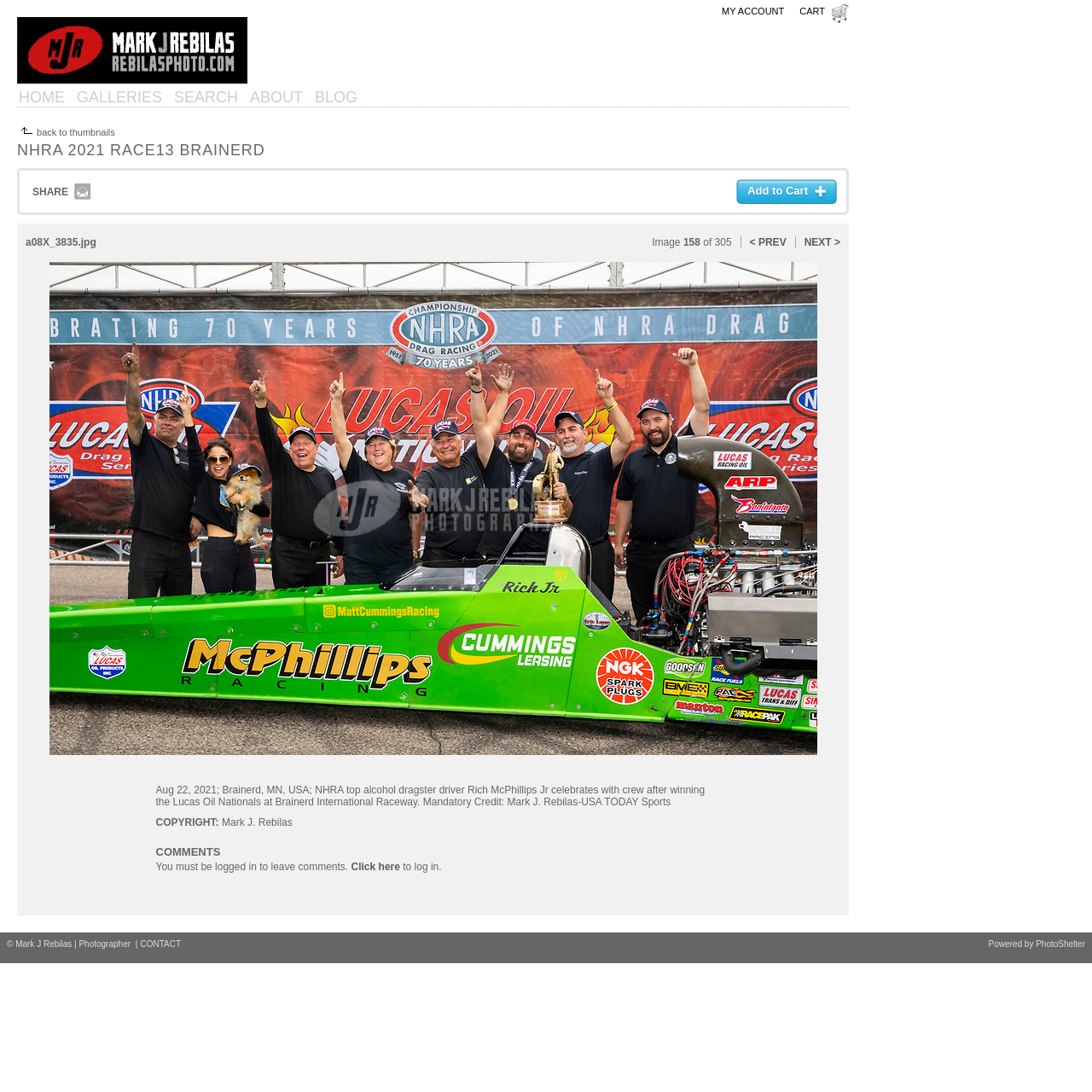Articulate a detailed summary of the webpage's content and design.

This webpage is a photography portfolio page, specifically showcasing the NHRA Brainerd Nationals event. At the top, there are several links, including "MY ACCOUNT", "CART", and the photographer's name "Mark J Rebilas | Photographer", which also has an associated image. Below these links, there is a navigation menu with options like "HOME", "GALLERIES", "SEARCH", "ABOUT", and "BLOG".

The main content of the page is a large image, which is a photo taken by Mark J Rebilas at the NHRA Brainerd Nationals event. The image is accompanied by a heading that reads "NHRA 2021 RACE13 BRAINERD". Below the image, there are several links and buttons, including "SHARE", "Email to Friend", and "Add to Cart".

To the right of the image, there is a section displaying the image number, "158 of 305", and a table with navigation buttons to move to the previous or next image. Below this section, there is a caption for the image, which describes the event and the people in the photo.

At the bottom of the page, there is a section for comments, which is currently empty, and a message indicating that users must be logged in to leave comments. There are also links to log in and a copyright notice. The page footer contains a "Powered by PhotoShelter" message and a copyright notice for Mark J Rebilas.